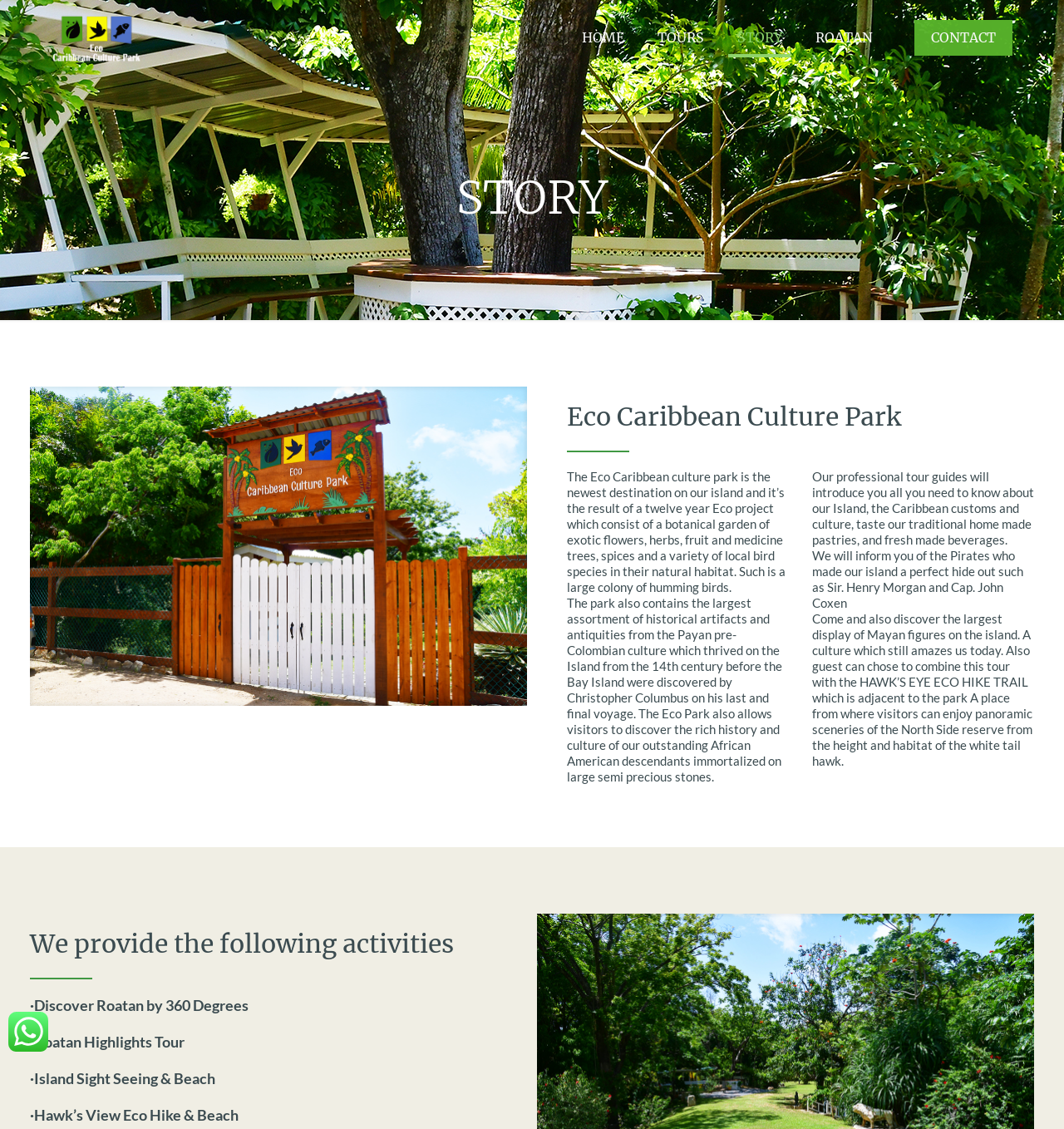Locate the bounding box coordinates of the segment that needs to be clicked to meet this instruction: "Read about the Eco Caribbean Culture Park".

[0.533, 0.357, 0.972, 0.381]